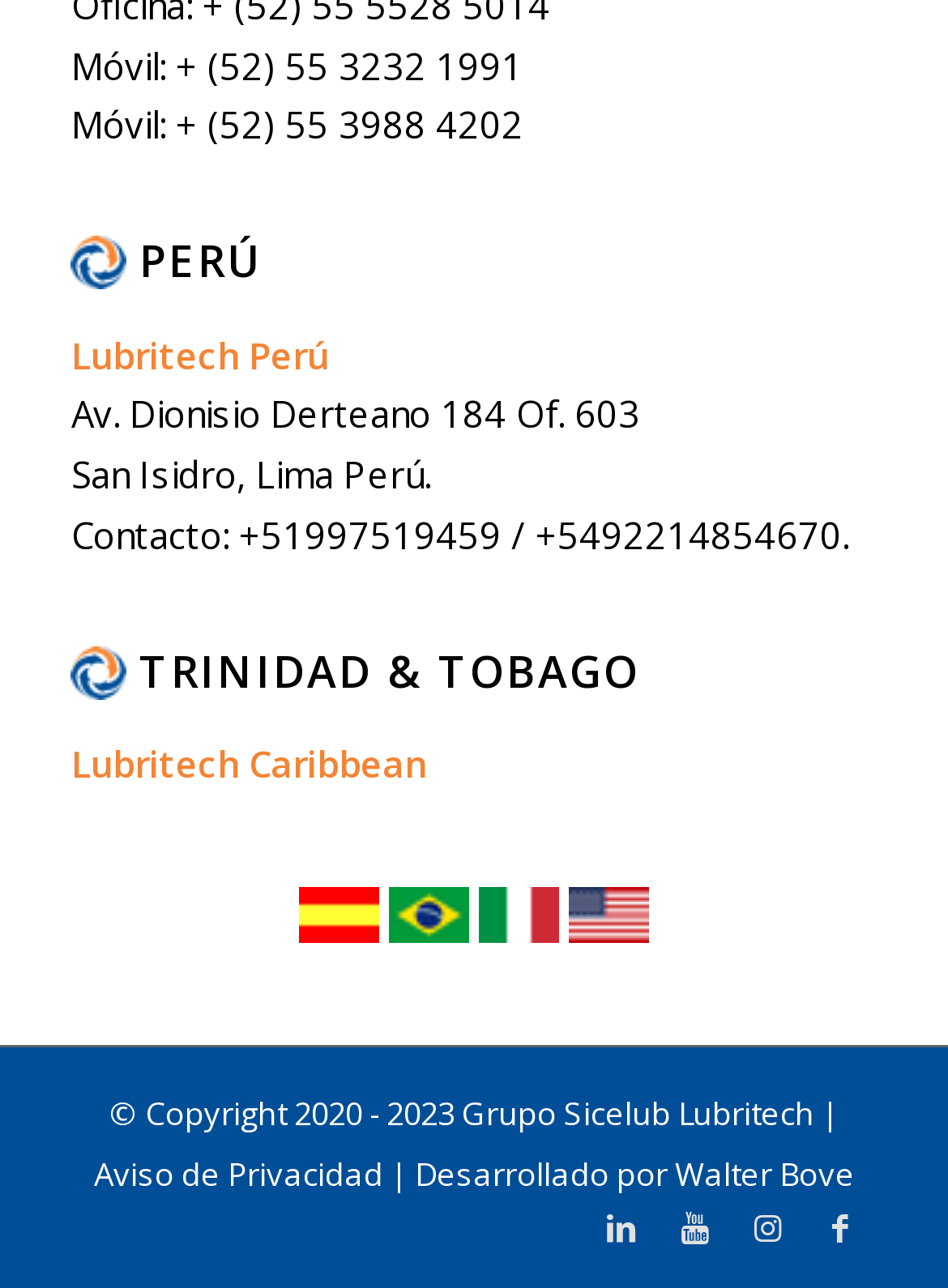How many language options are available?
Answer the question with as much detail as you can, using the image as a reference.

I counted the number of language options available, which are Español, Português, Italiano, and English, each represented by a link and an image.